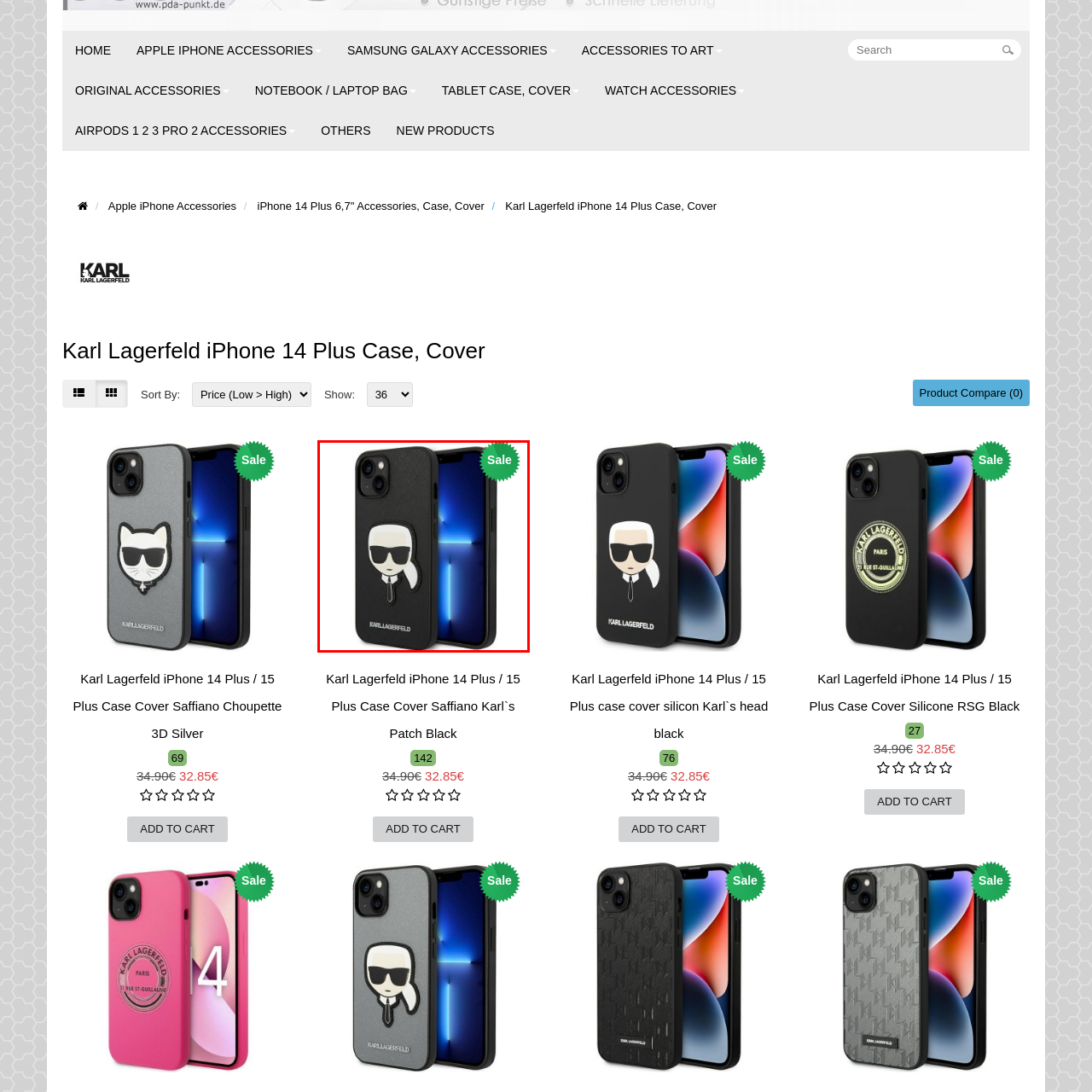Direct your attention to the section outlined in red and answer the following question with a single word or brief phrase: 
What is the finish of the iPhone case?

Textured